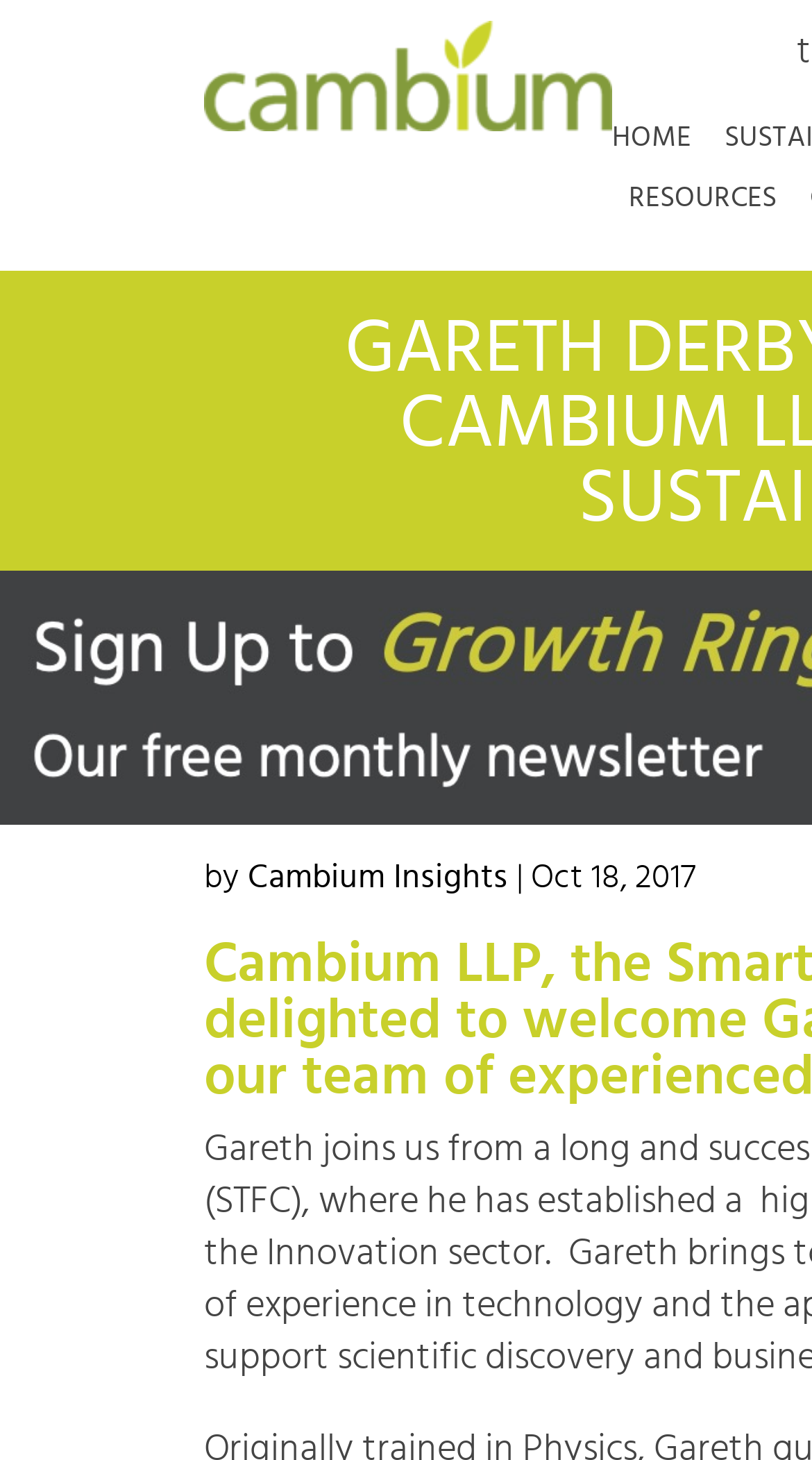What is the date of the news article?
Can you give a detailed and elaborate answer to the question?

The date of the news article can be found in the StaticText element 'Oct 18, 2017' which is located below the article title.